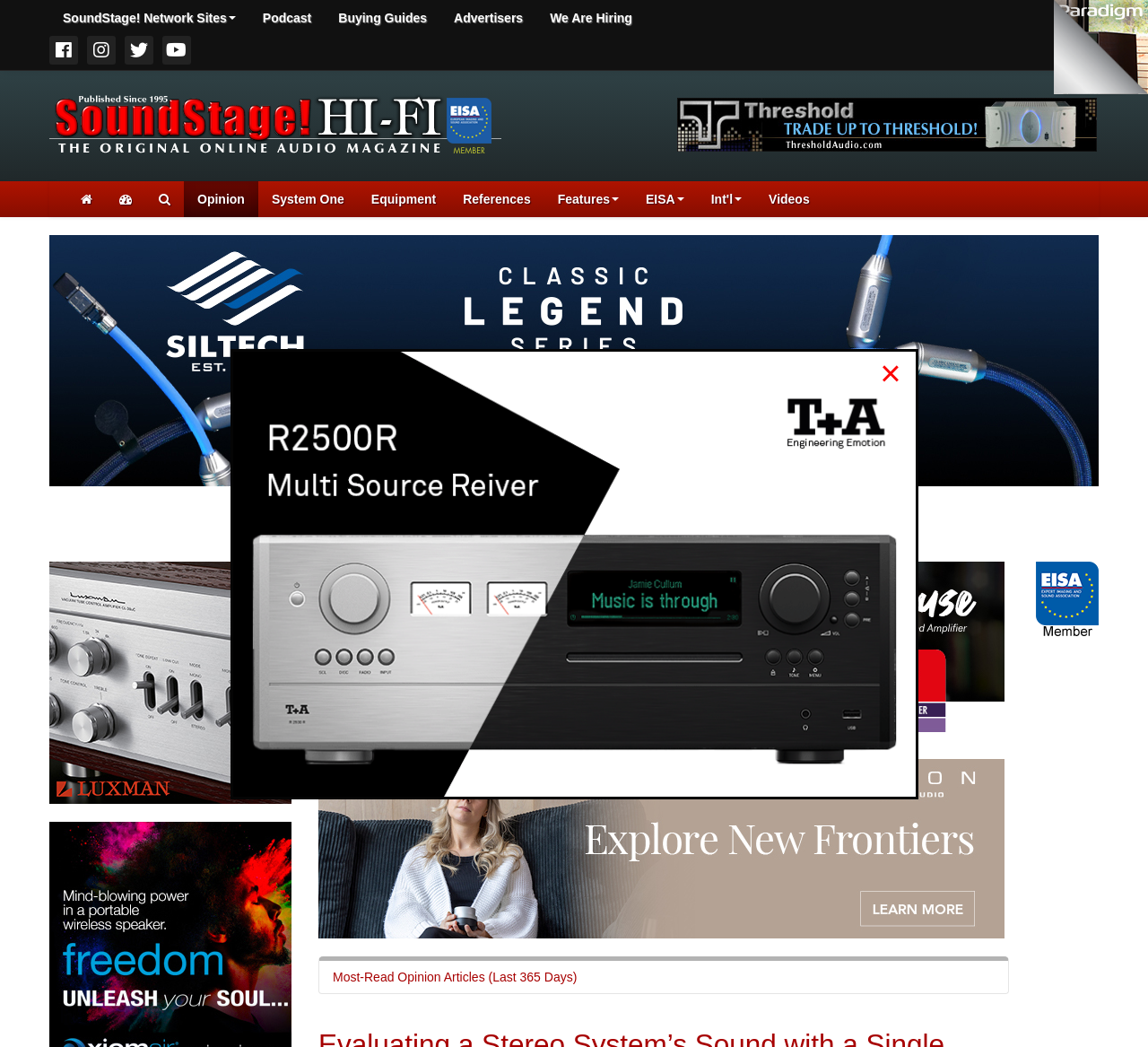How many most-read opinion articles are listed?
Please provide a comprehensive and detailed answer to the question.

I looked at the 'Most-Read Opinion Articles (Last 365 Days)' section and found only one article listed, which is 'The Best of High End 2015 -- Loudspeakers'.